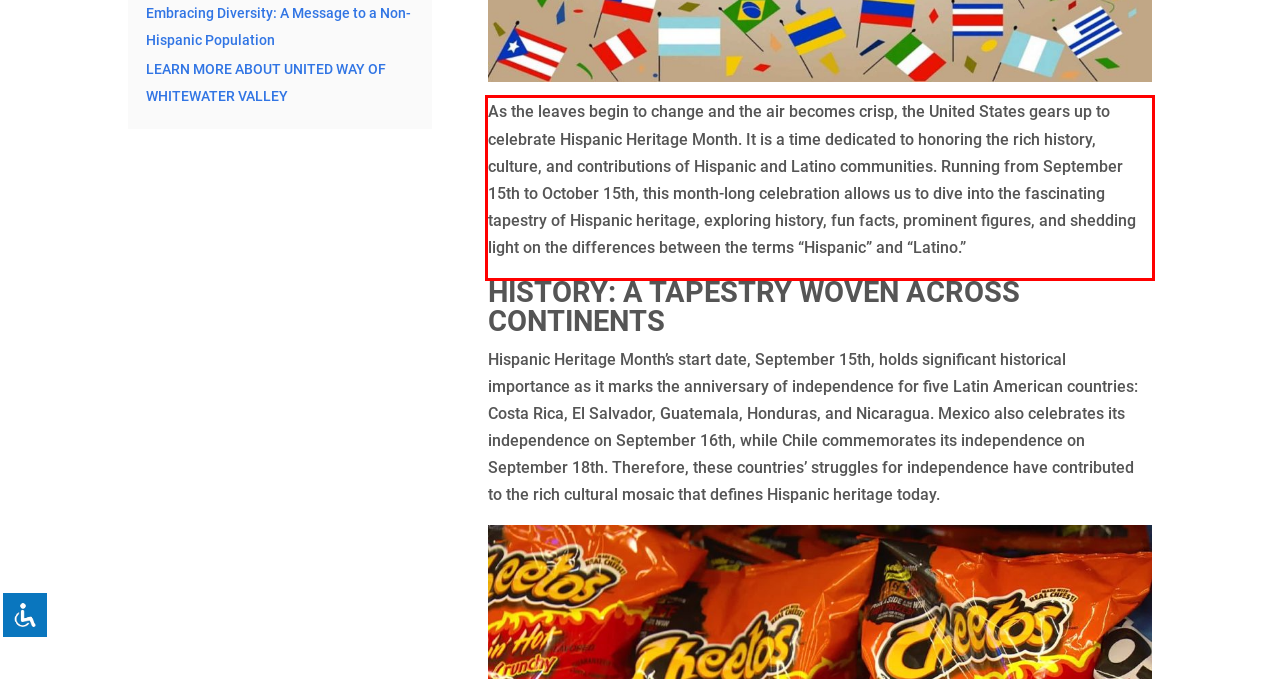You are provided with a webpage screenshot that includes a red rectangle bounding box. Extract the text content from within the bounding box using OCR.

As the leaves begin to change and the air becomes crisp, the United States gears up to celebrate Hispanic Heritage Month. It is a time dedicated to honoring the rich history, culture, and contributions of Hispanic and Latino communities. Running from September 15th to October 15th, this month-long celebration allows us to dive into the fascinating tapestry of Hispanic heritage, exploring history, fun facts, prominent figures, and shedding light on the differences between the terms “Hispanic” and “Latino.”